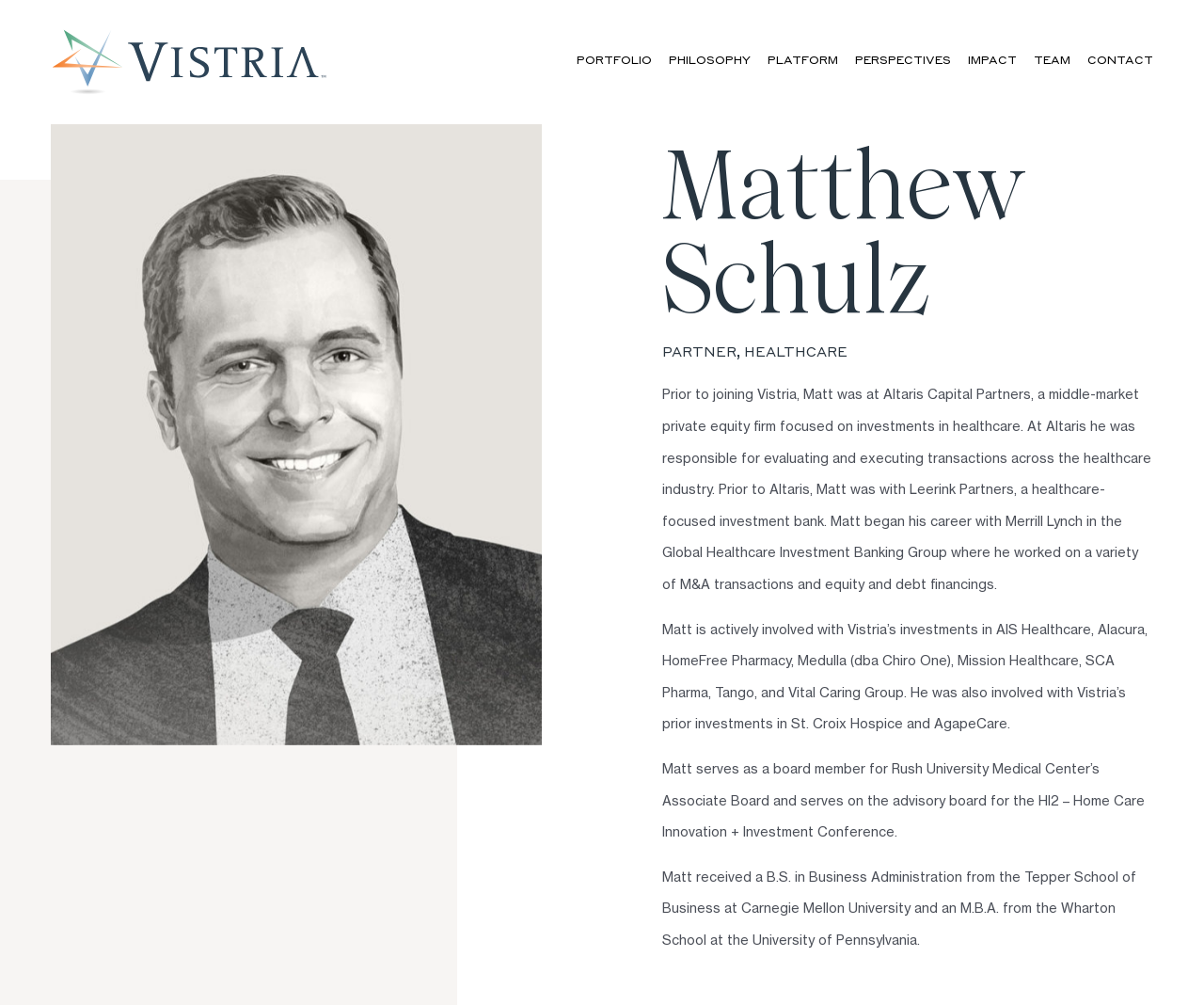How many investments is Matt involved with?
Refer to the image and provide a one-word or short phrase answer.

8